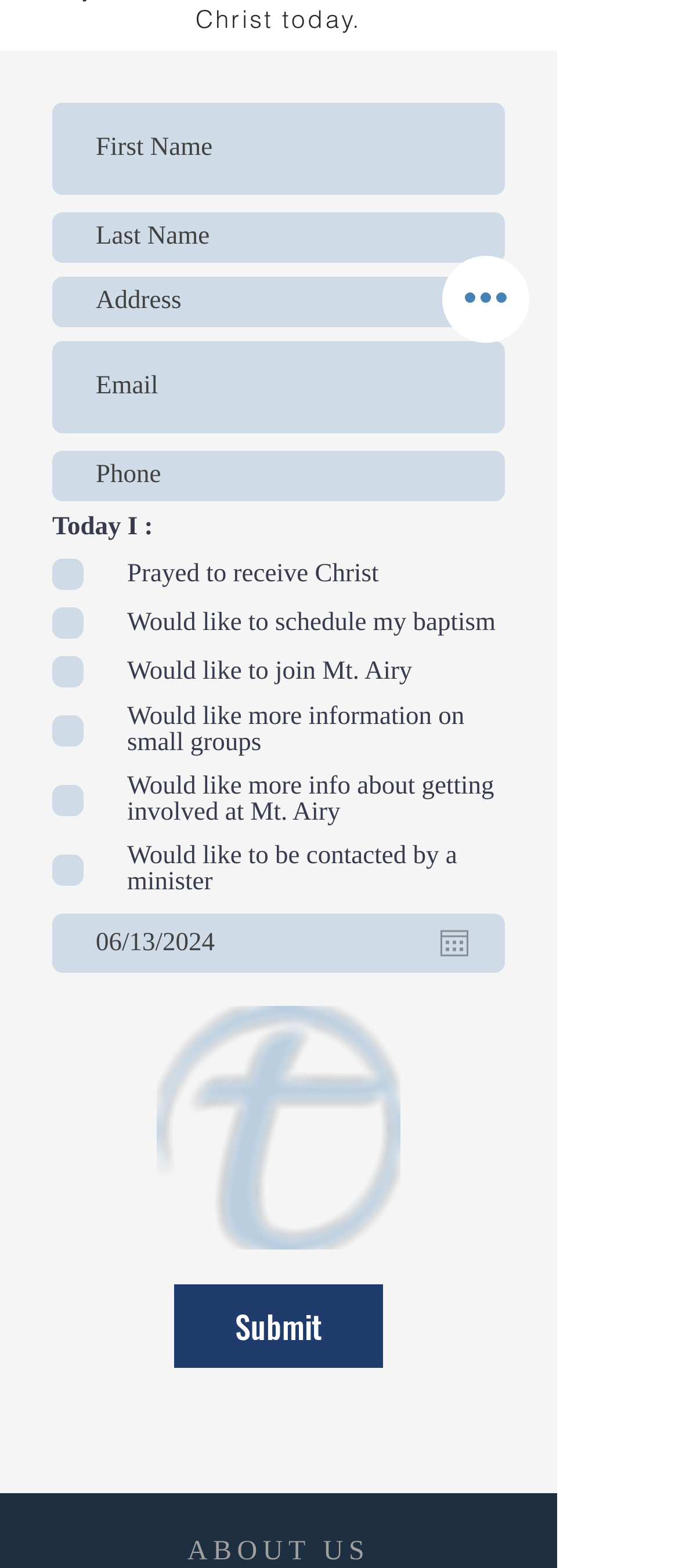Identify the bounding box coordinates for the UI element described as follows: "Submit". Ensure the coordinates are four float numbers between 0 and 1, formatted as [left, top, right, bottom].

[0.256, 0.819, 0.564, 0.873]